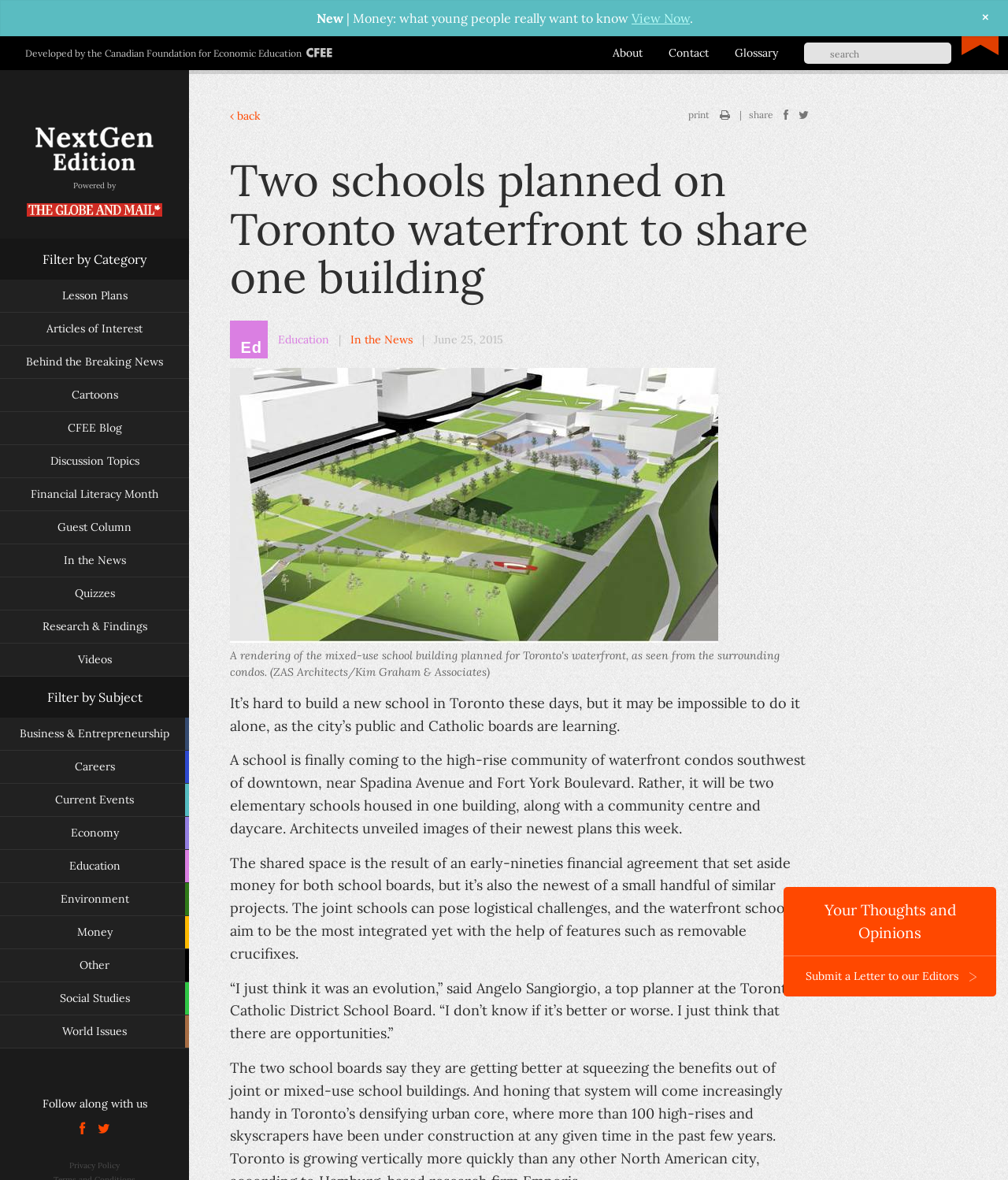Show me the bounding box coordinates of the clickable region to achieve the task as per the instruction: "Submit a Letter to our Editors".

[0.777, 0.81, 0.988, 0.844]